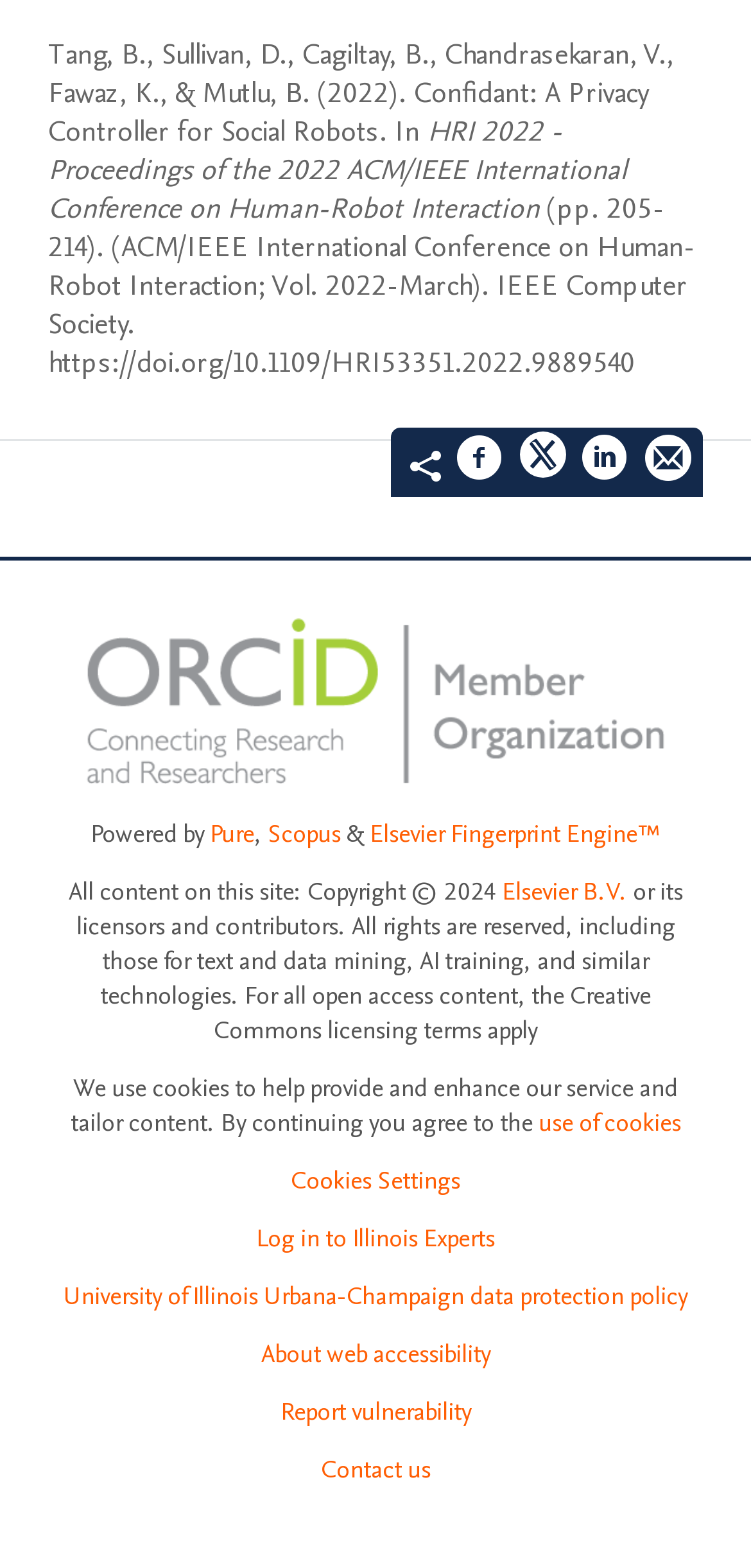Carefully examine the image and provide an in-depth answer to the question: What is the name of the conference where the research paper was presented?

I found the name of the conference where the research paper was presented by looking at the StaticText element with the text 'HRI 2022 - Proceedings of the 2022 ACM/IEEE International Conference on Human-Robot Interaction' which is located within the tabpanel element with the text 'APA'.